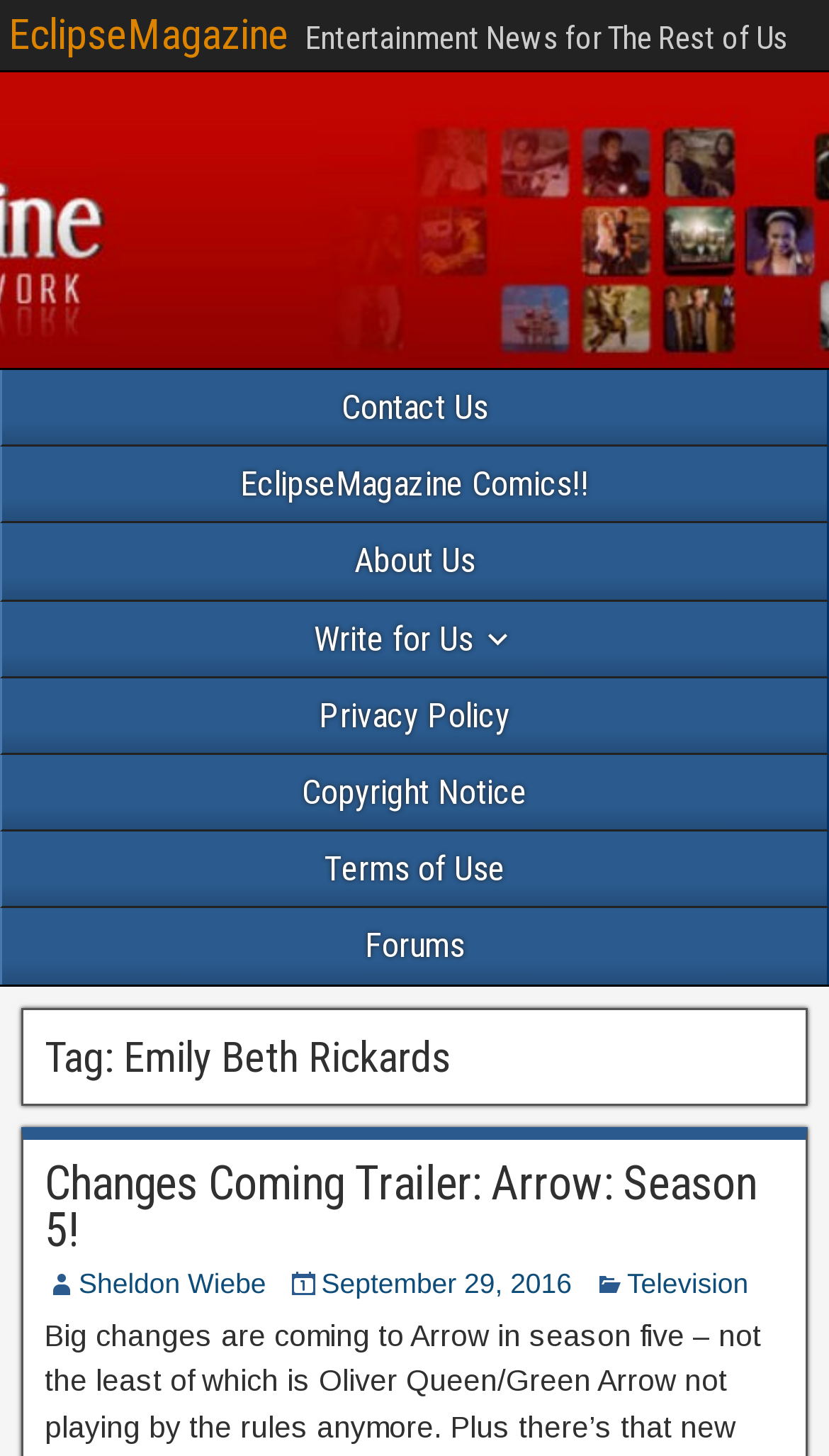Provide a one-word or one-phrase answer to the question:
What is the date of the article 'Changes Coming Trailer: Arrow: Season 5!'?

September 29, 2016